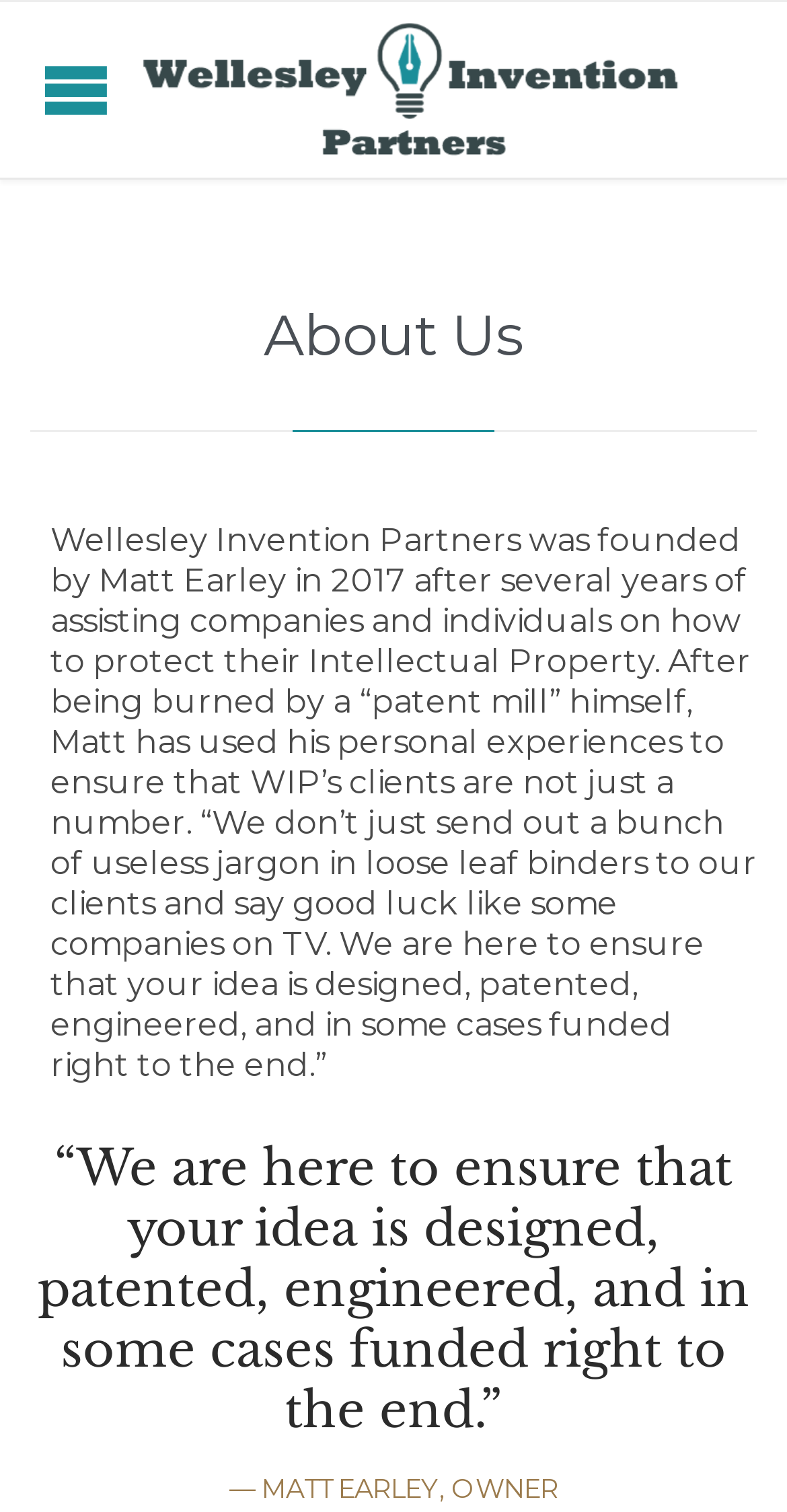Find the bounding box coordinates for the HTML element described as: "alt="Dr Shelley Meyer"". The coordinates should consist of four float values between 0 and 1, i.e., [left, top, right, bottom].

None